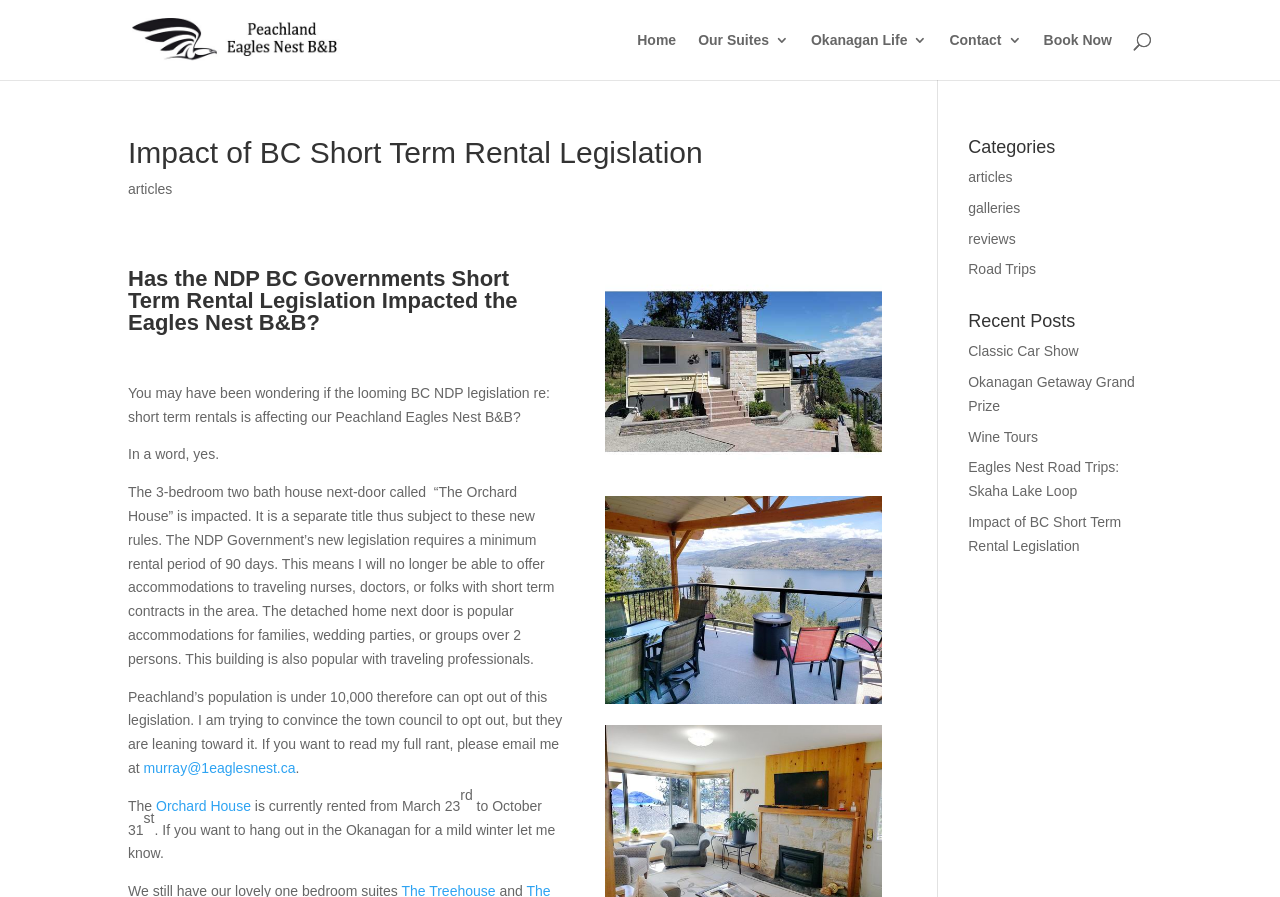Extract the bounding box coordinates of the UI element described: "Orchard House". Provide the coordinates in the format [left, top, right, bottom] with values ranging from 0 to 1.

[0.122, 0.889, 0.196, 0.907]